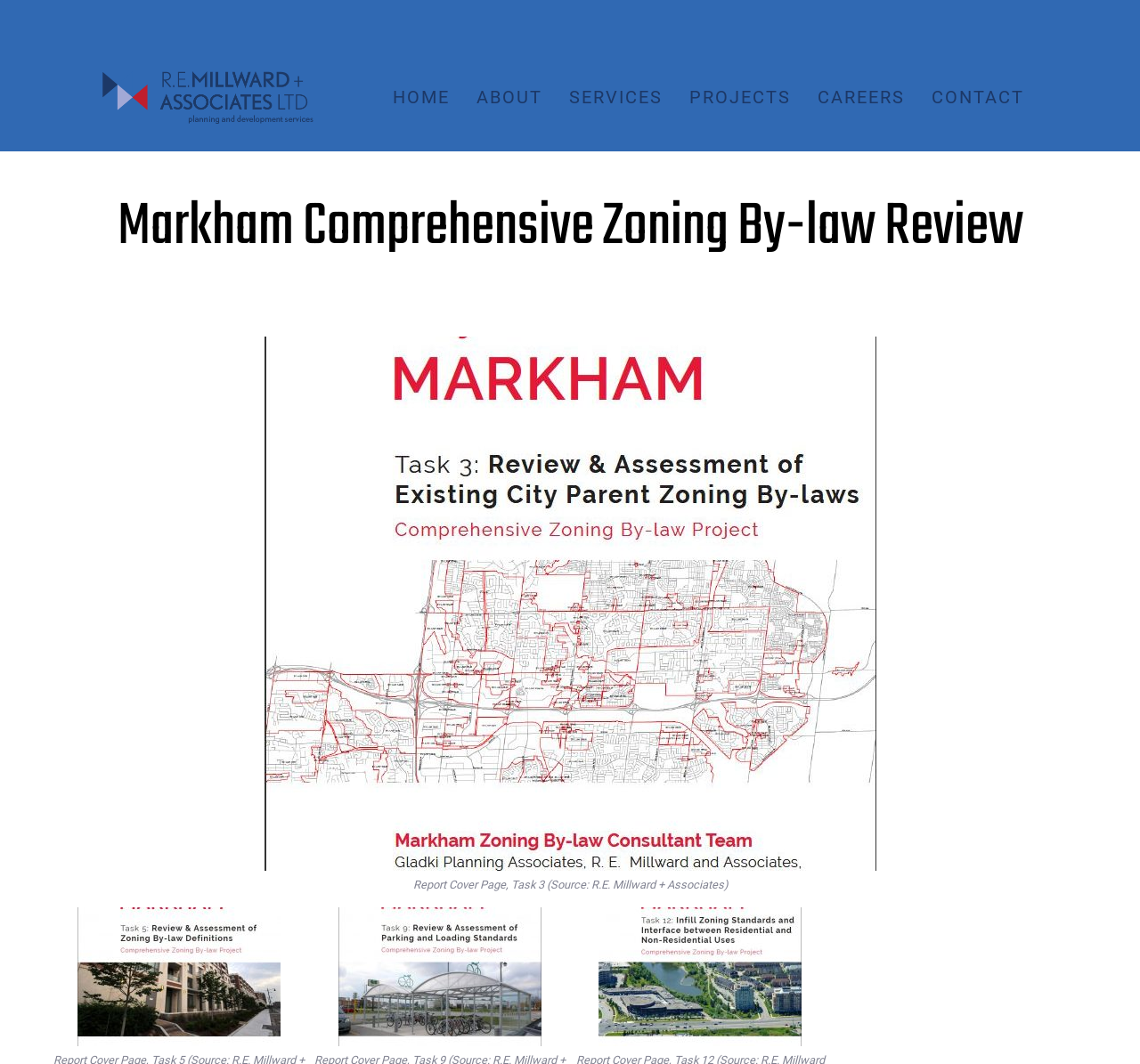Locate the bounding box coordinates of the segment that needs to be clicked to meet this instruction: "contact us".

[0.805, 0.042, 0.91, 0.142]